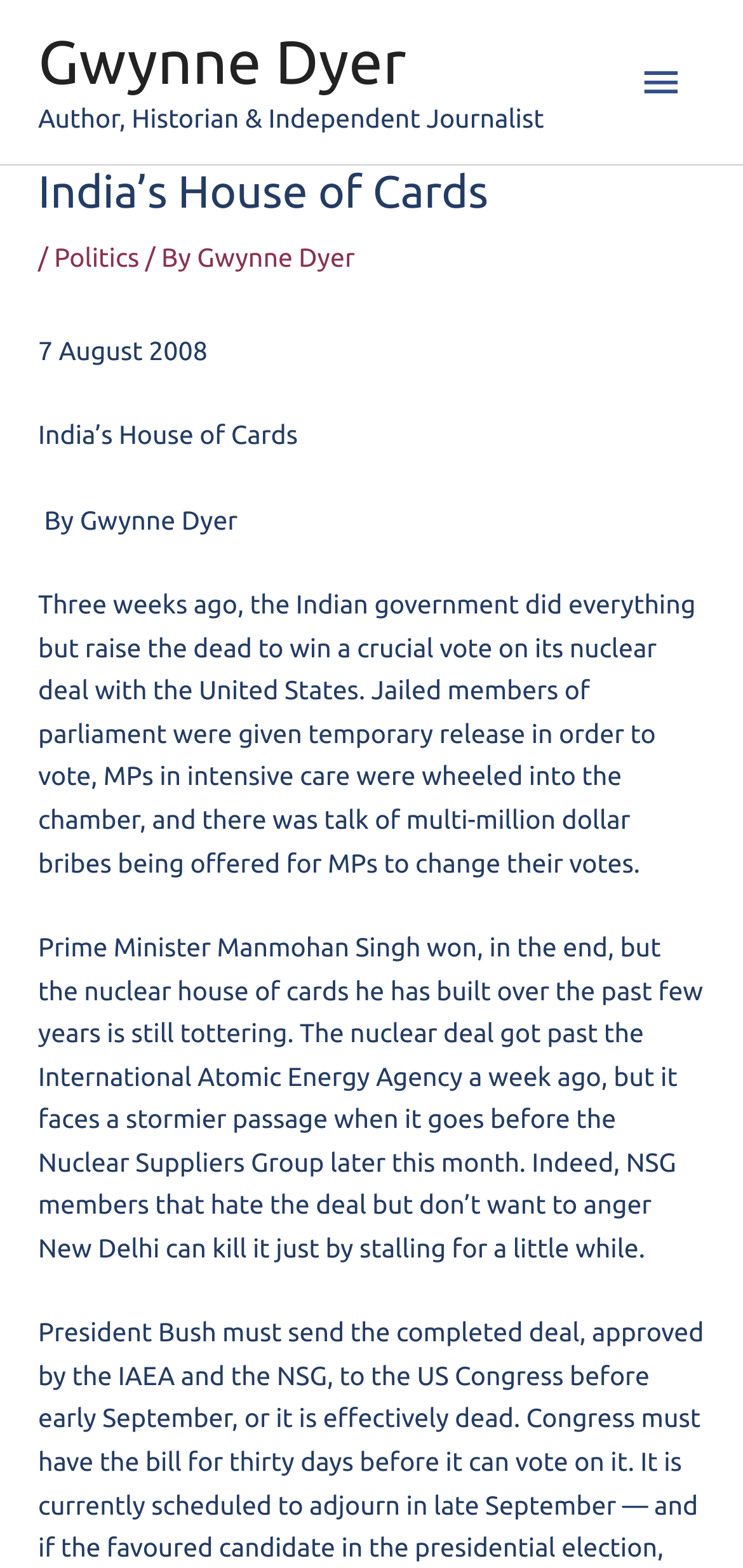What is the topic of the article?
Using the visual information, reply with a single word or short phrase.

Politics